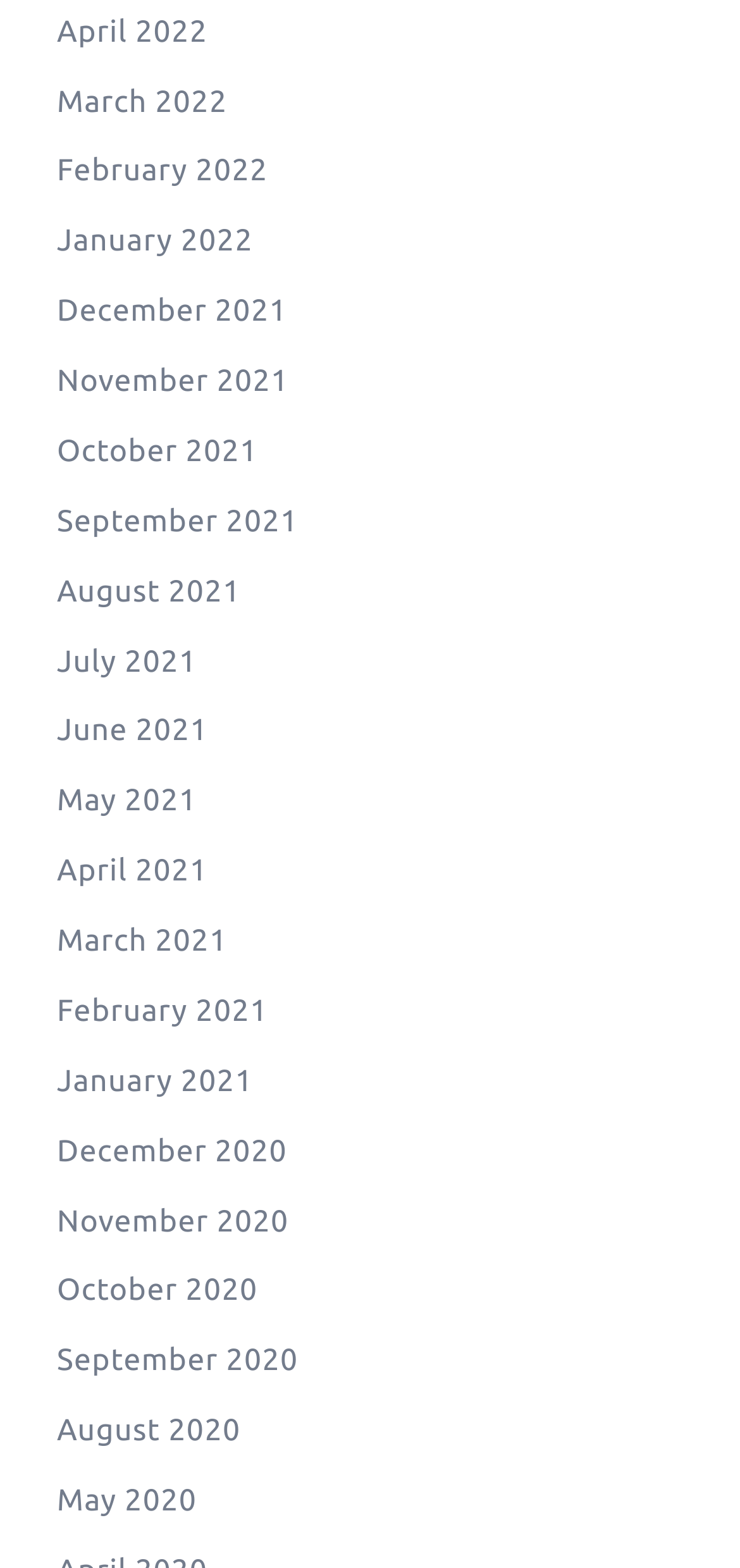Find the bounding box coordinates of the element I should click to carry out the following instruction: "view August 2020".

[0.077, 0.902, 0.325, 0.924]